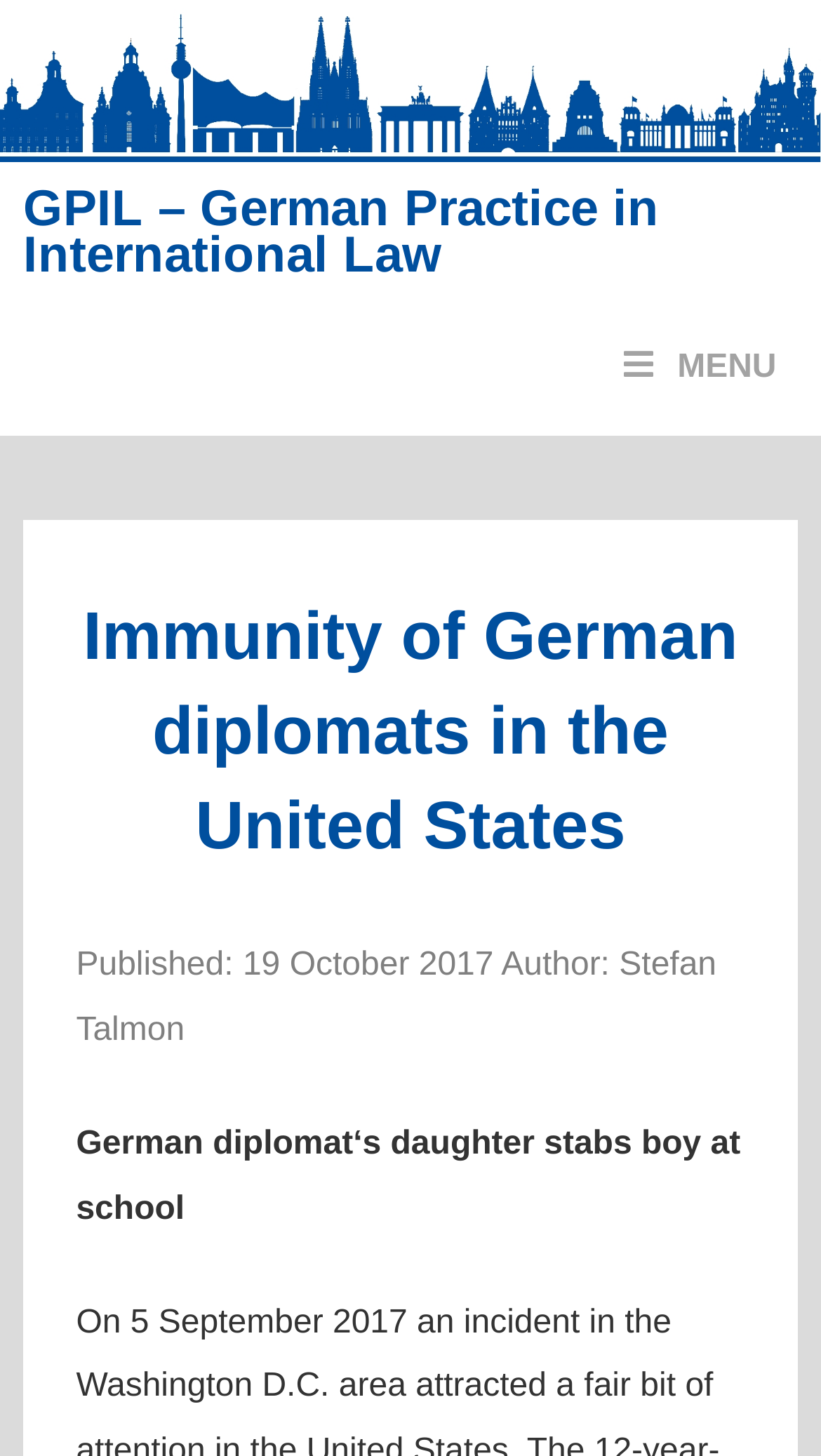What is the name of the website?
Please provide a detailed and comprehensive answer to the question.

The name of the website can be found in the top-left corner of the webpage, where it says 'GPIL – German Practice in International Law'.